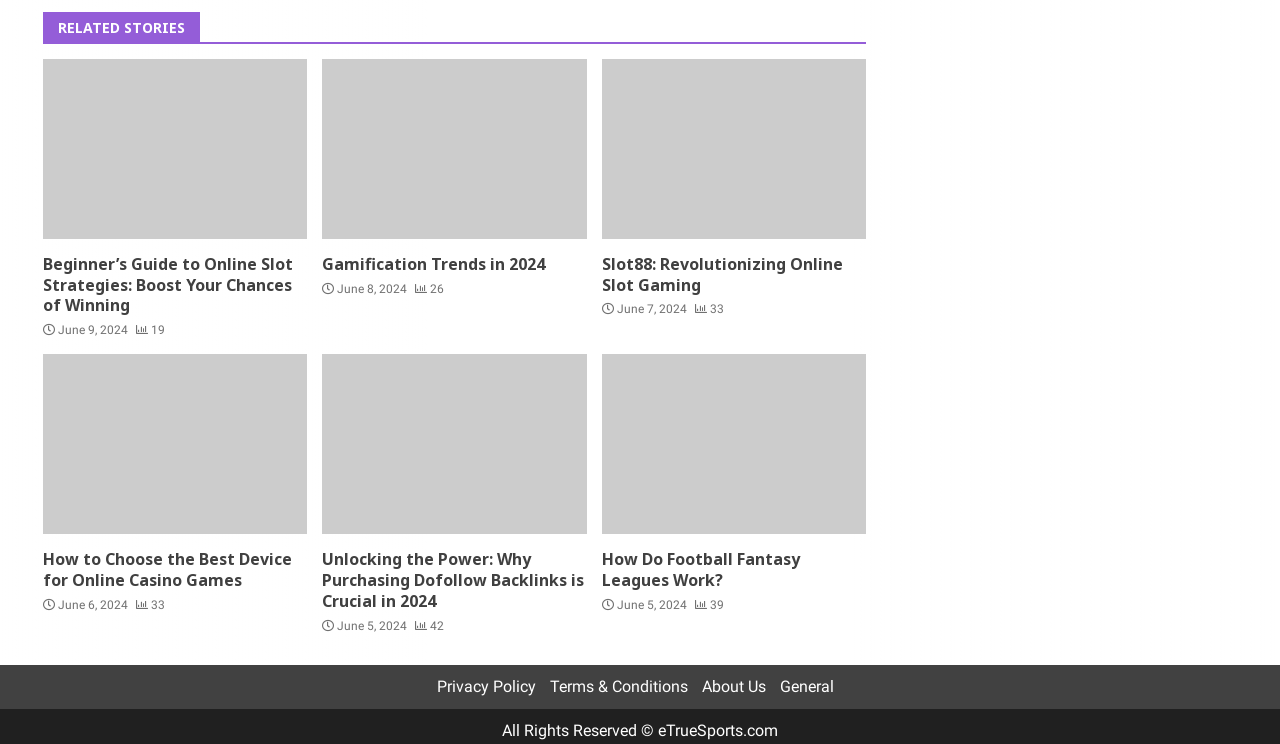Give a one-word or short-phrase answer to the following question: 
What is the purpose of the link ' 33'?

Comment count